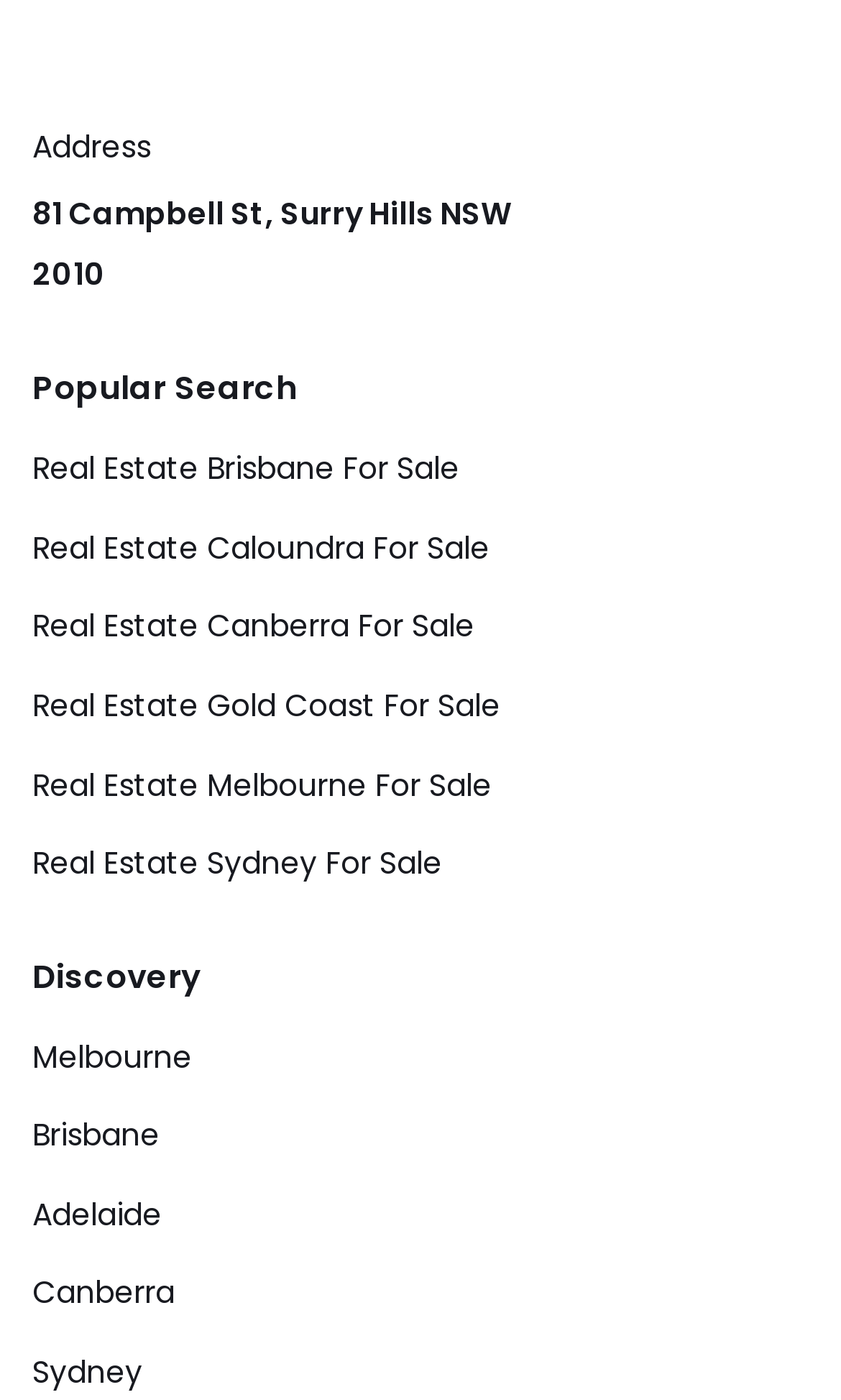Locate the bounding box coordinates of the clickable area to execute the instruction: "Explore real estate in Canberra". Provide the coordinates as four float numbers between 0 and 1, represented as [left, top, right, bottom].

[0.038, 0.432, 0.564, 0.463]